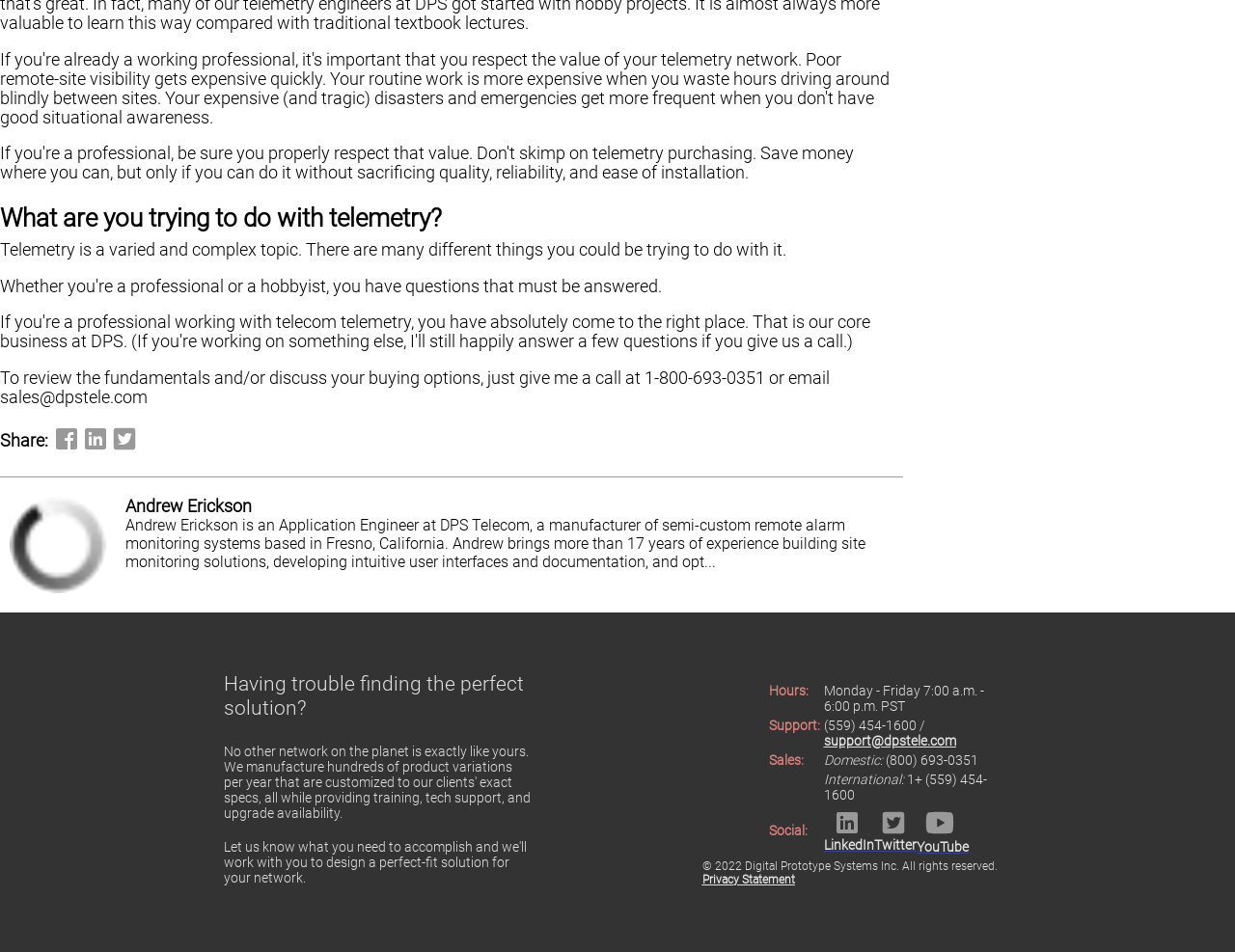What are the social media platforms mentioned on this webpage?
Relying on the image, give a concise answer in one word or a brief phrase.

LinkedIn Twitter YouTube